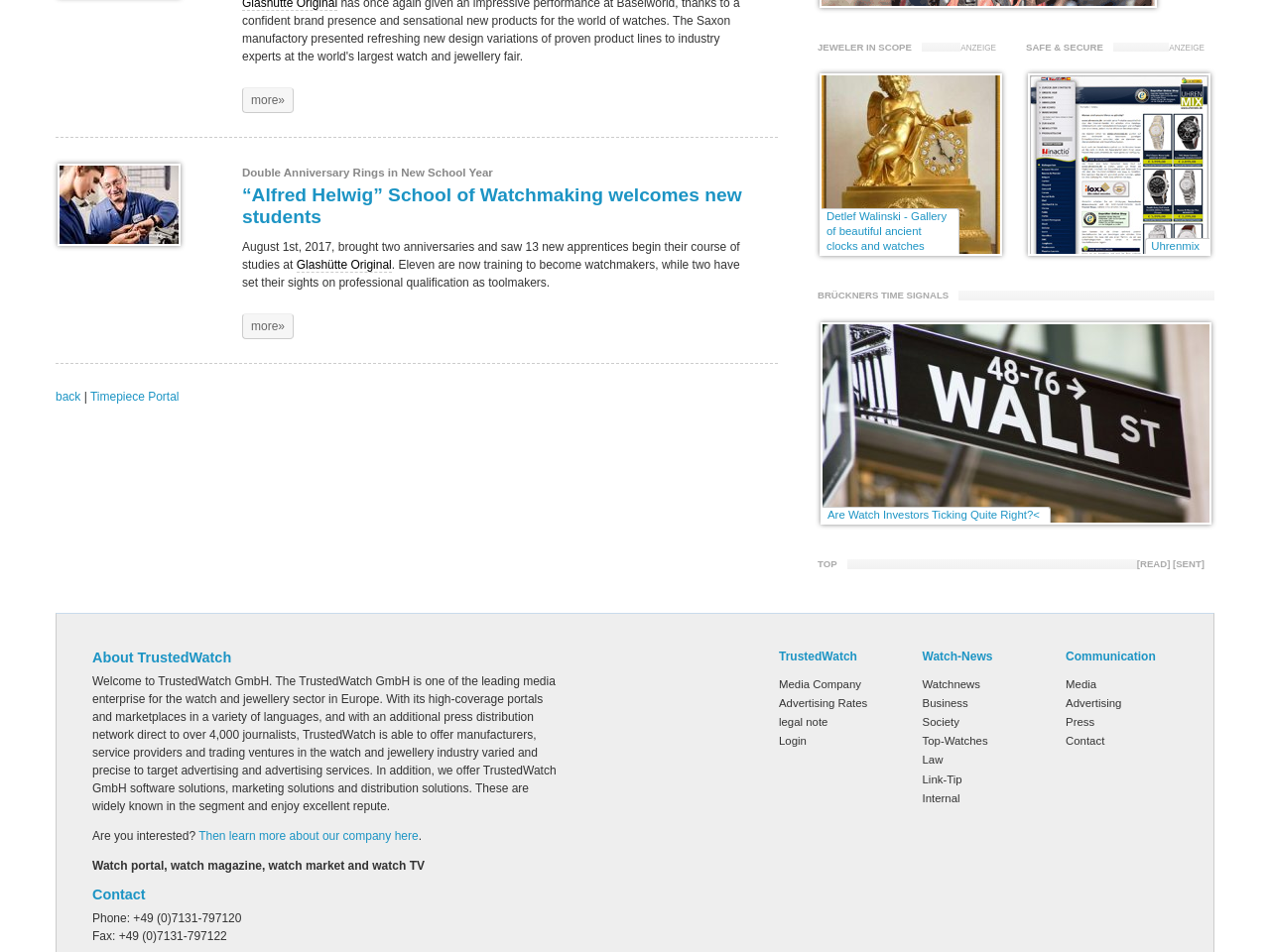Please locate the bounding box coordinates of the element that should be clicked to complete the given instruction: "Click on 'Detlef Walinski - Gallery of beautiful ancient clocks and watches'".

[0.651, 0.221, 0.745, 0.265]